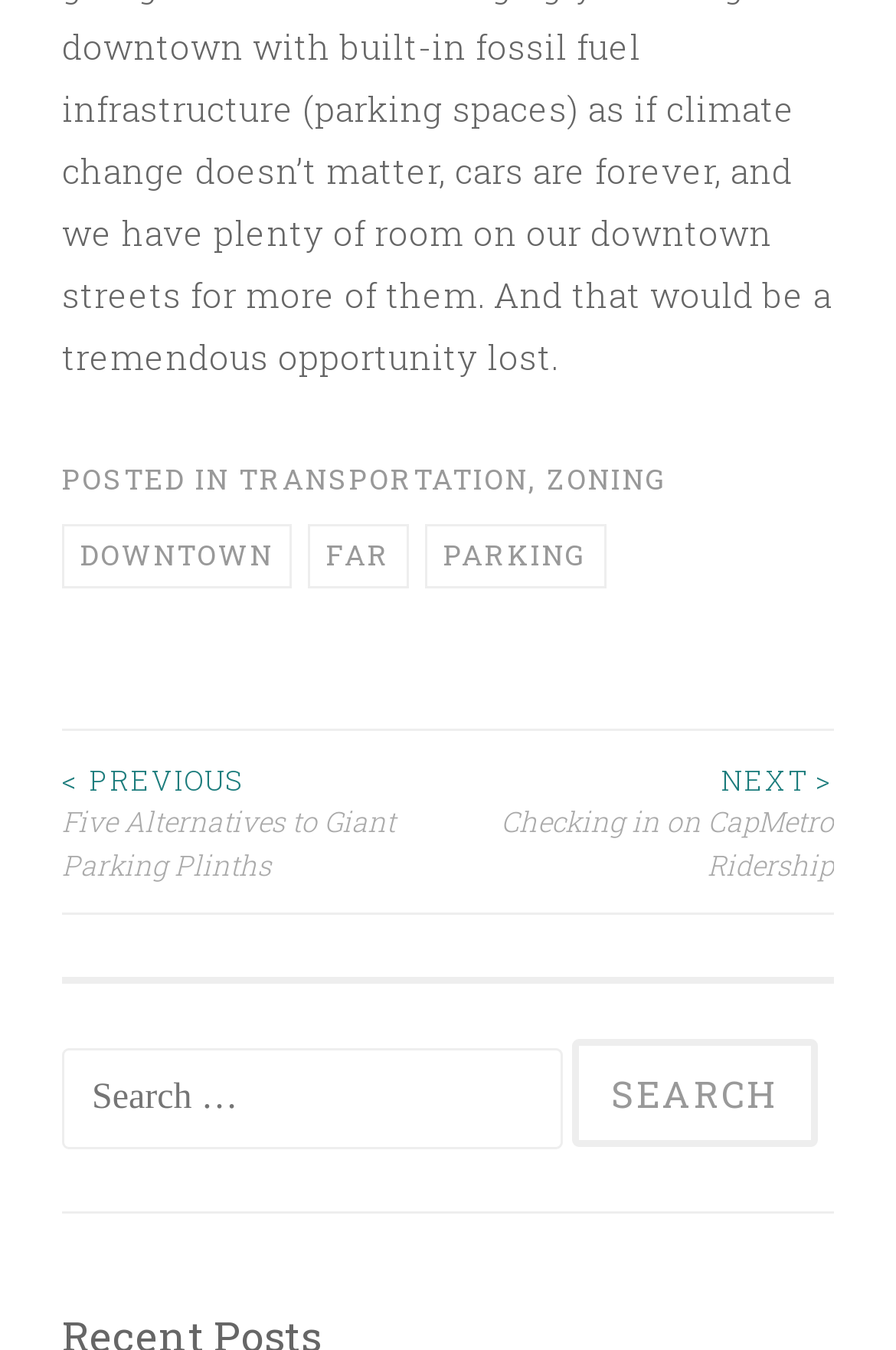Could you find the bounding box coordinates of the clickable area to complete this instruction: "View NuBasket's Facebook page"?

None